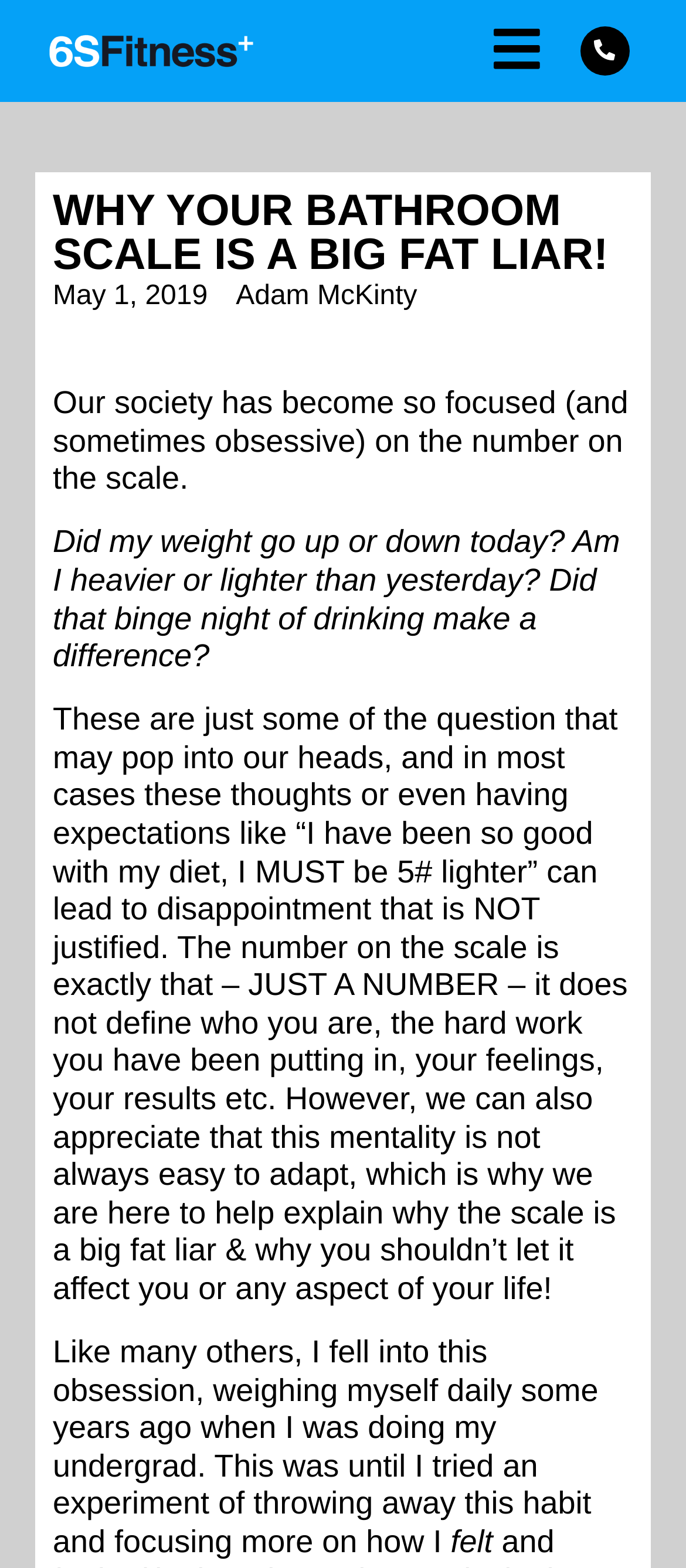Give a concise answer using one word or a phrase to the following question:
What is the main topic of the article?

The obsession with weight scale